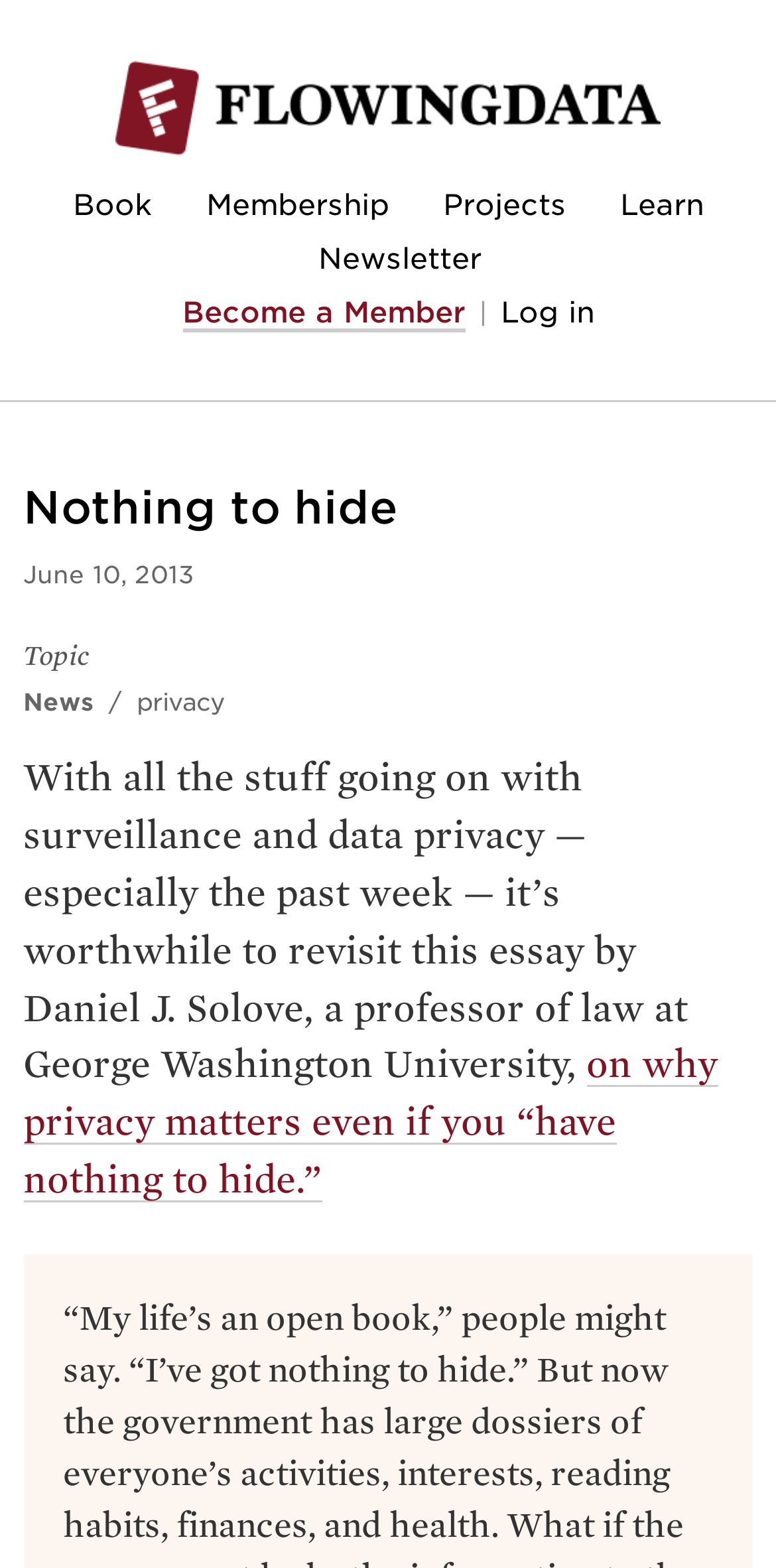What is the date of the article?
Look at the webpage screenshot and answer the question with a detailed explanation.

I found the link 'June 10, 2013' below the heading 'Nothing to hide', which suggests that it is the date of the article.